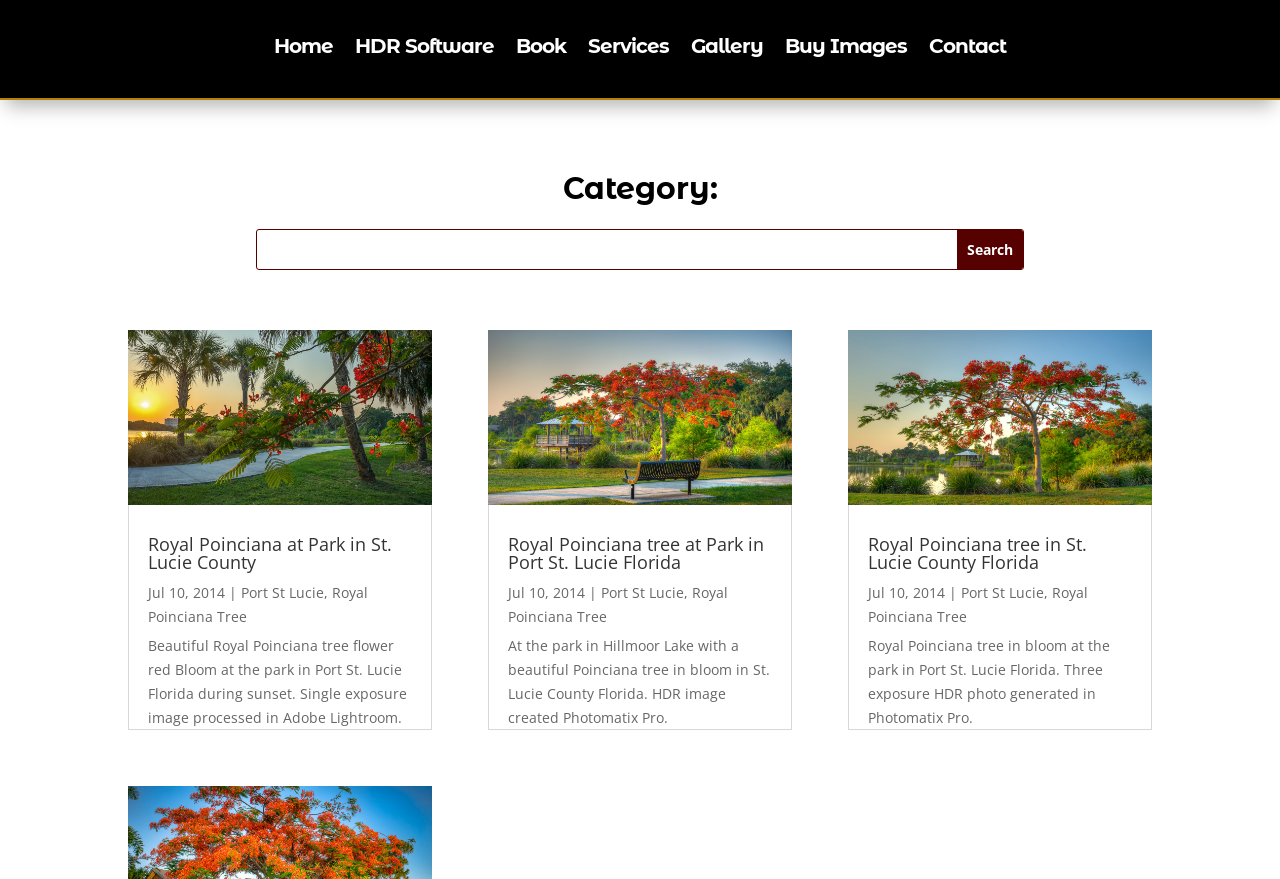What is the date of the images?
Look at the screenshot and give a one-word or phrase answer.

Jul 10, 2014